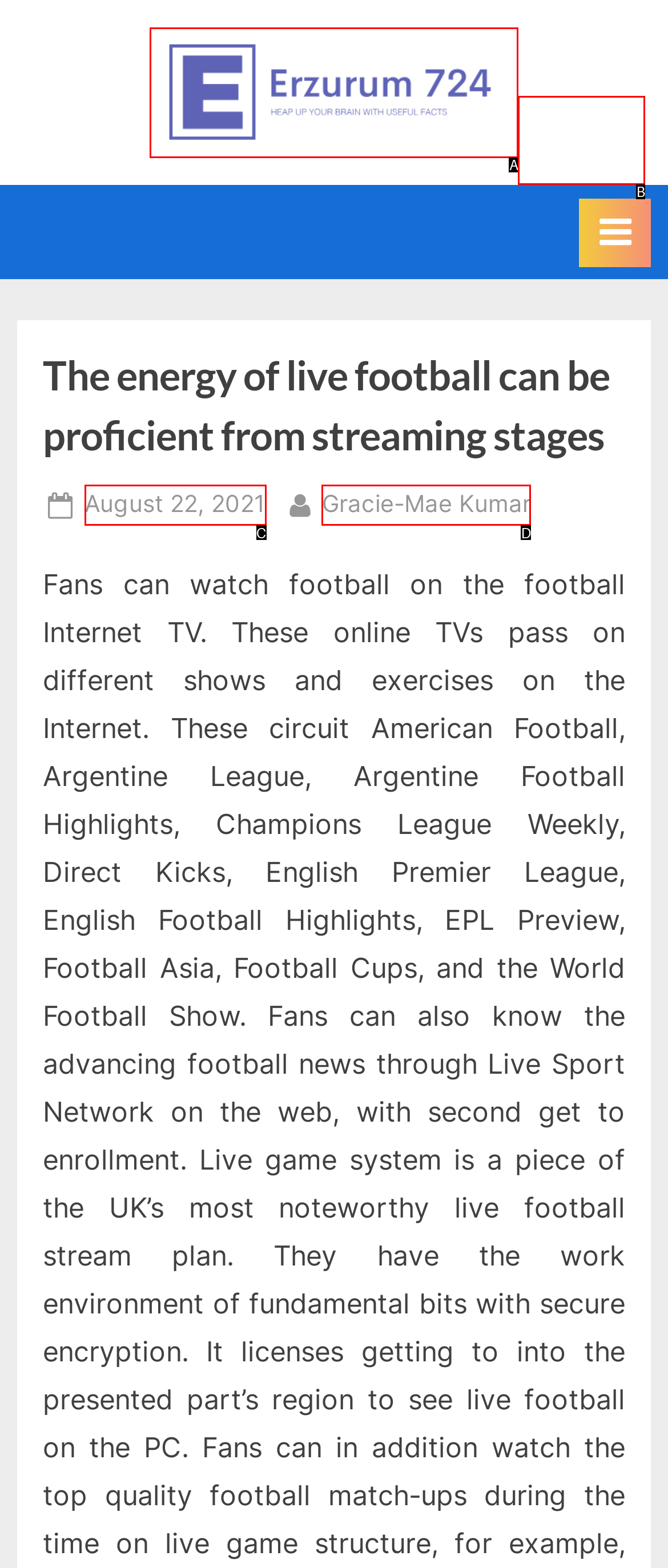From the description: Erzurum 724, identify the option that best matches and reply with the letter of that option directly.

B